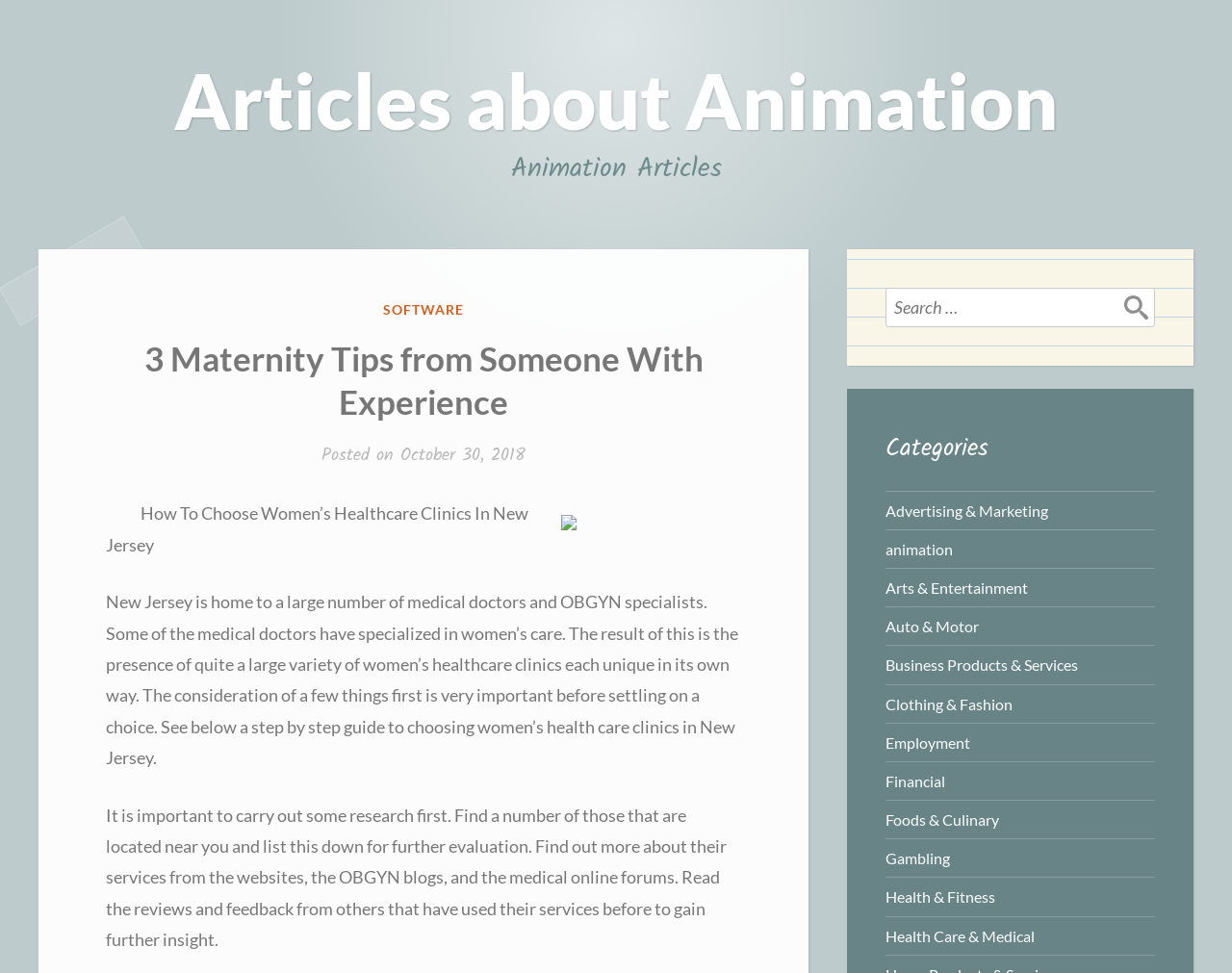Locate the bounding box coordinates of the element I should click to achieve the following instruction: "Read the post about maternity tips".

[0.086, 0.346, 0.602, 0.436]